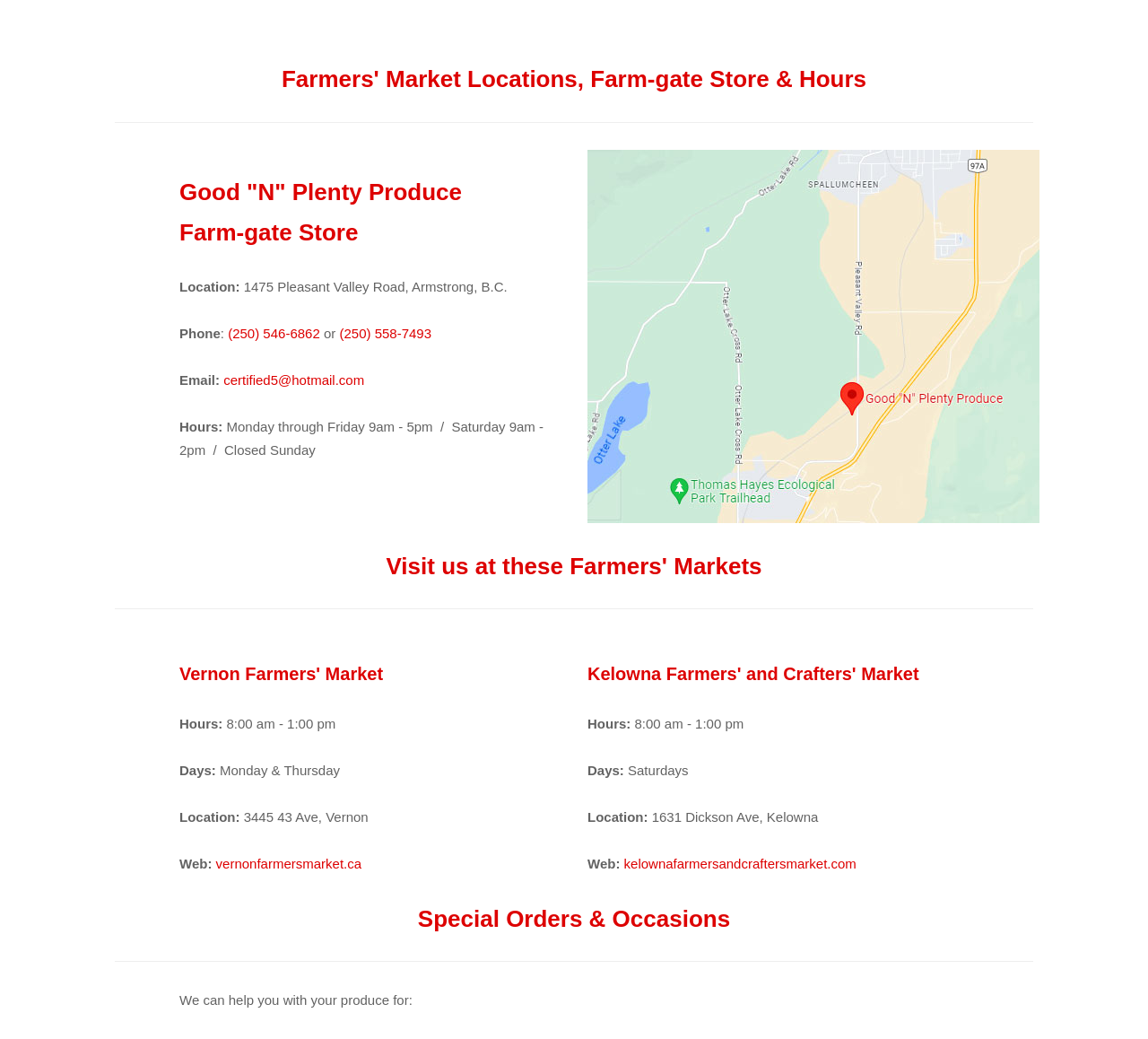Locate the UI element described as follows: "Crop Inputs". Return the bounding box coordinates as four float numbers between 0 and 1 in the order [left, top, right, bottom].

None